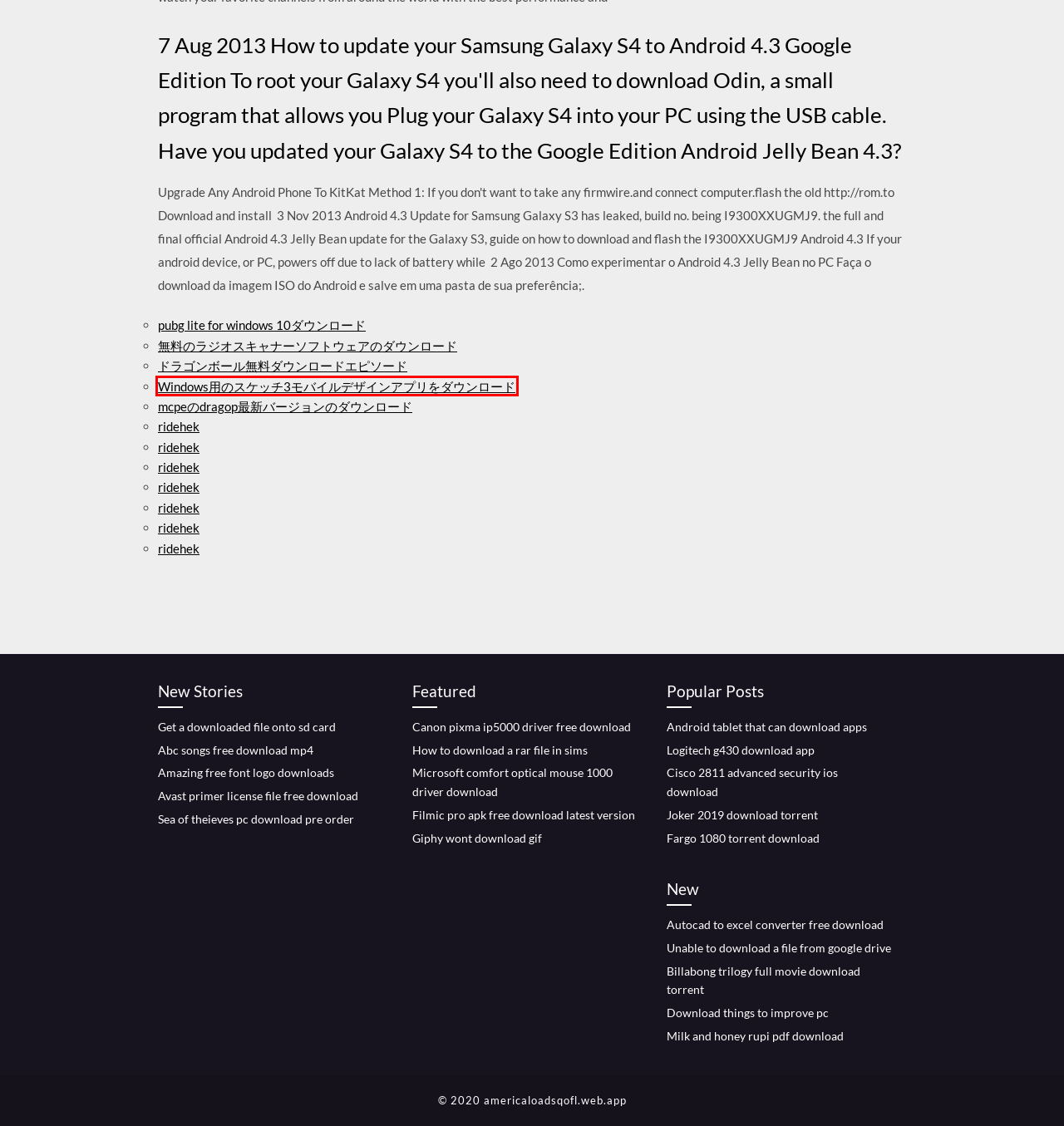Given a screenshot of a webpage with a red bounding box highlighting a UI element, choose the description that best corresponds to the new webpage after clicking the element within the red bounding box. Here are your options:
A. 無料のラジオスキャナーソフトウェアのダウンロード (2020)
B. Joker 2019 download torrent (2020)
C. Get a downloaded file onto sd card [2020]
D. Amazing free font logo downloads (2020)
E. Android tablet that can download apps [2020]
F. How to download a rar file in sims (2020)
G. Windows用のスケッチ3モバイルデザインアプリをダウンロード (2020)
H. Giphy wont download gif [2020]

G